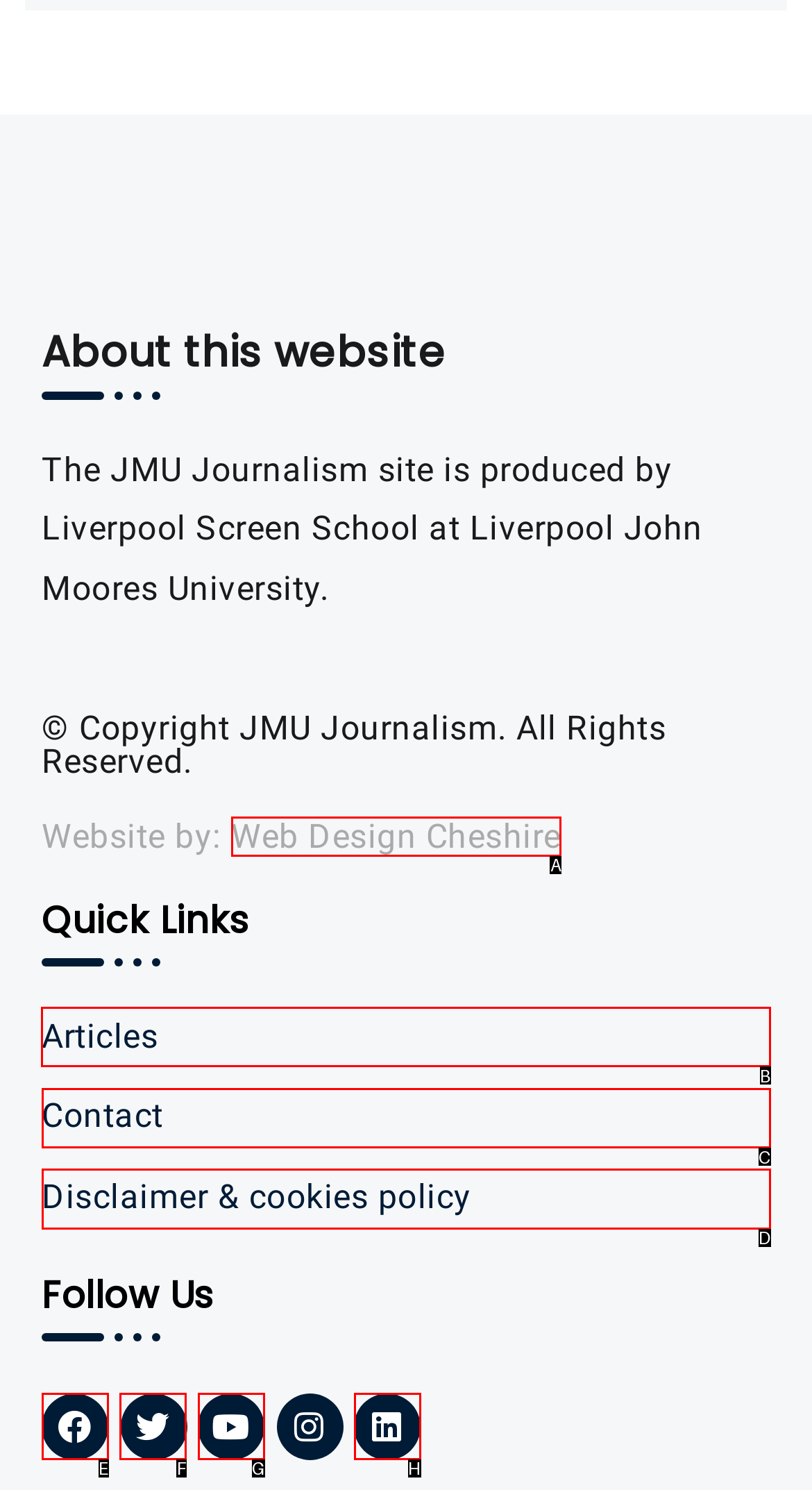Select the correct UI element to complete the task: Go to Articles
Please provide the letter of the chosen option.

B